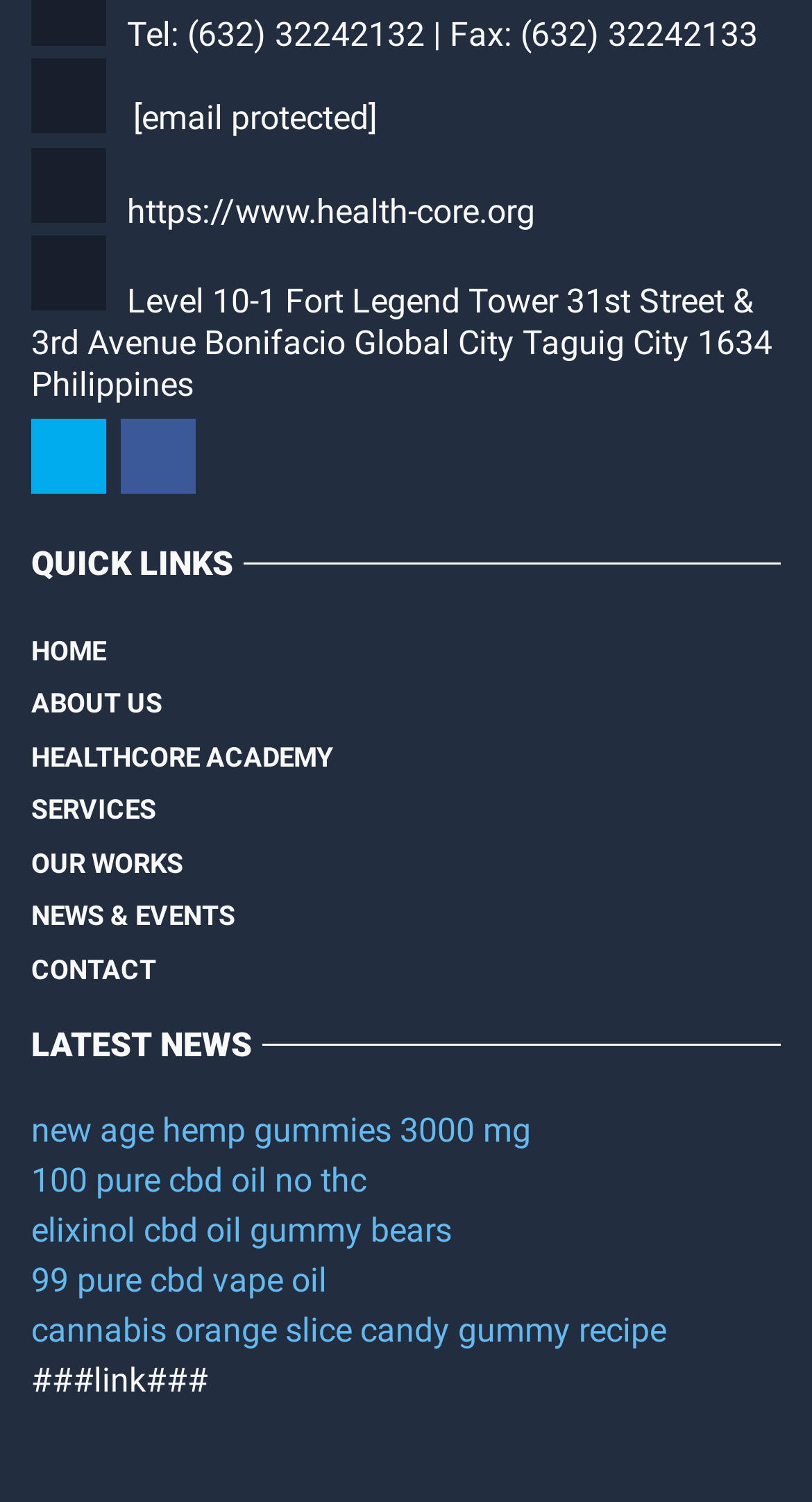Using the information shown in the image, answer the question with as much detail as possible: What is the phone number of the organization?

The phone number can be found in the top section of the webpage, in the static text element that reads 'Tel: (632) 32242132 | Fax: (632) 32242133'.